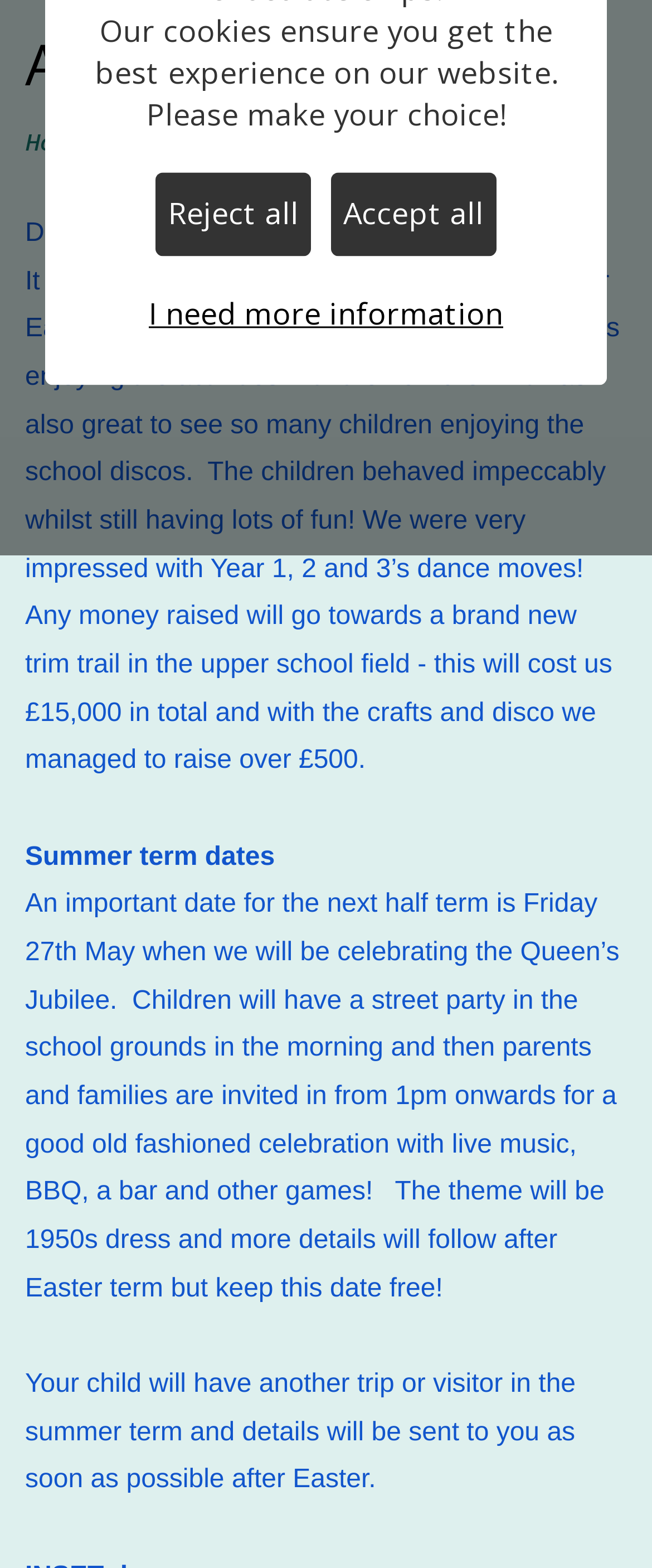Using the provided element description, identify the bounding box coordinates as (top-left x, top-left y, bottom-right x, bottom-right y). Ensure all values are between 0 and 1. Description: Subjects - Knowledge Organisers

[0.0, 0.119, 0.887, 0.165]